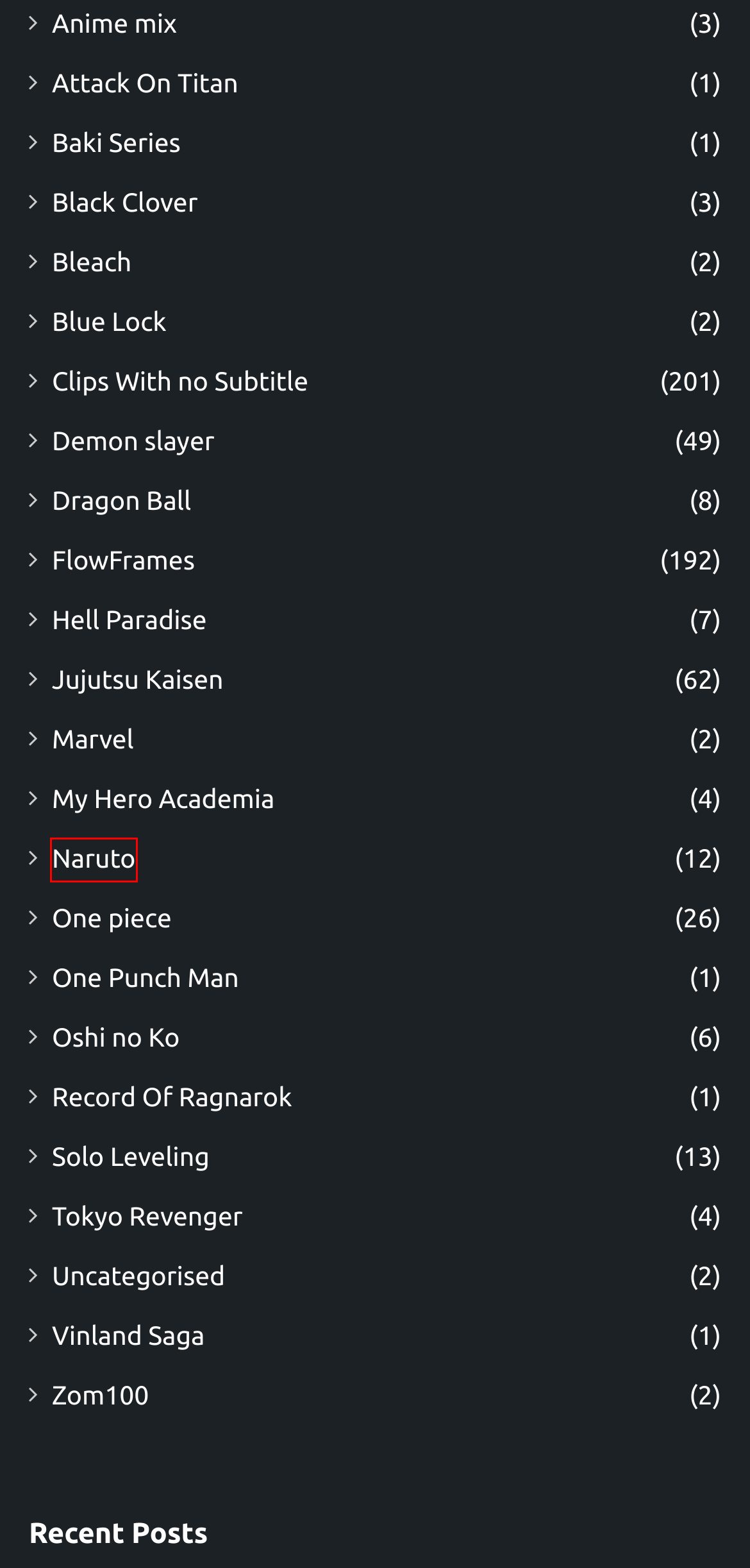Consider the screenshot of a webpage with a red bounding box and select the webpage description that best describes the new page that appears after clicking the element inside the red box. Here are the candidates:
A. Sukuna Raw Clips For Editing (Jujutsu Kaisen Season 1 And 2) – ringwitdaclips.com
B. Tokyo Revengers Season 3 Trailer – ringwitdaclips.com
C. Bleach 2nd Cour Trailer clips with no subtitle – ringwitdaclips.com
D. Naruto And Sasuke vs Momoshiki Clips – ringwitdaclips.com
E. Black Clover movie Trailer clips with no subtitle Scenes – ringwitdaclips.com
F. Attack on Titan The Final Season Part 4 Official Trailer Clips For Editing – ringwitdaclips.com
G. Demon Slayer FlowClips – ringwitdaclips.com
H. Oshi No Ko Opening and Ending Clips/Flow Frames – ringwitdaclips.com

D